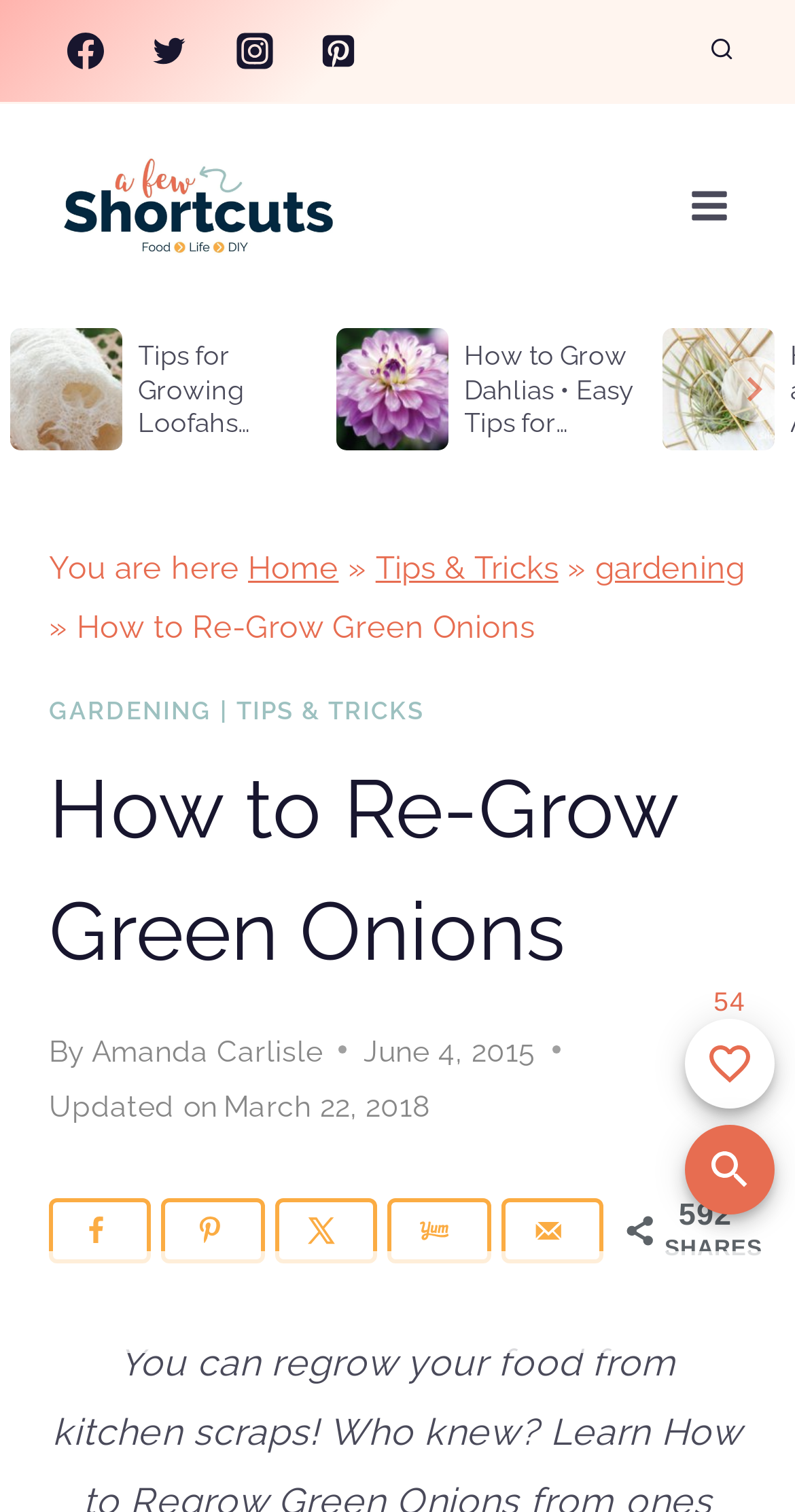Who is the author of the article?
Using the image as a reference, answer the question with a short word or phrase.

Amanda Carlisle